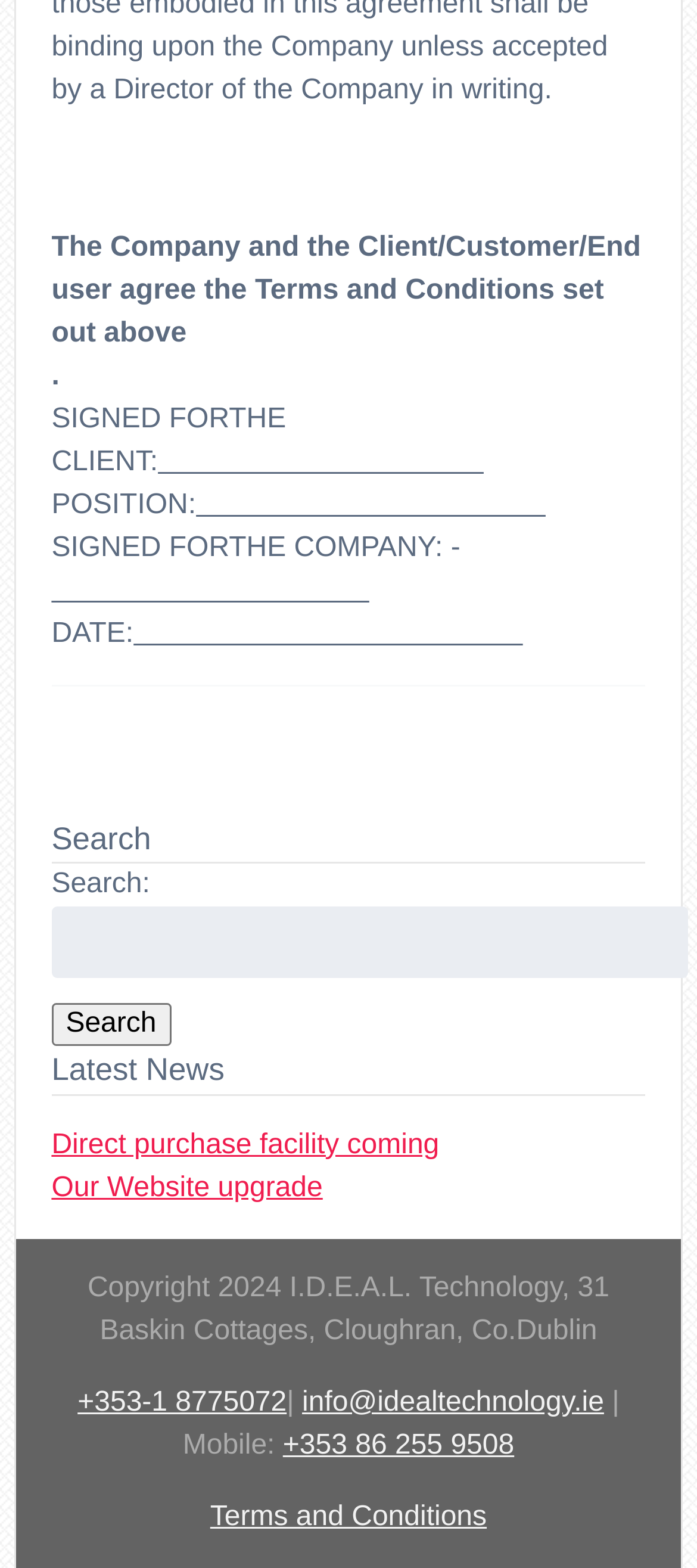Refer to the screenshot and give an in-depth answer to this question: What is the phone number mentioned in the footer?

The phone number is mentioned in the footer section of the webpage, specifically in the contact information, which states '+353-1 8775072'.